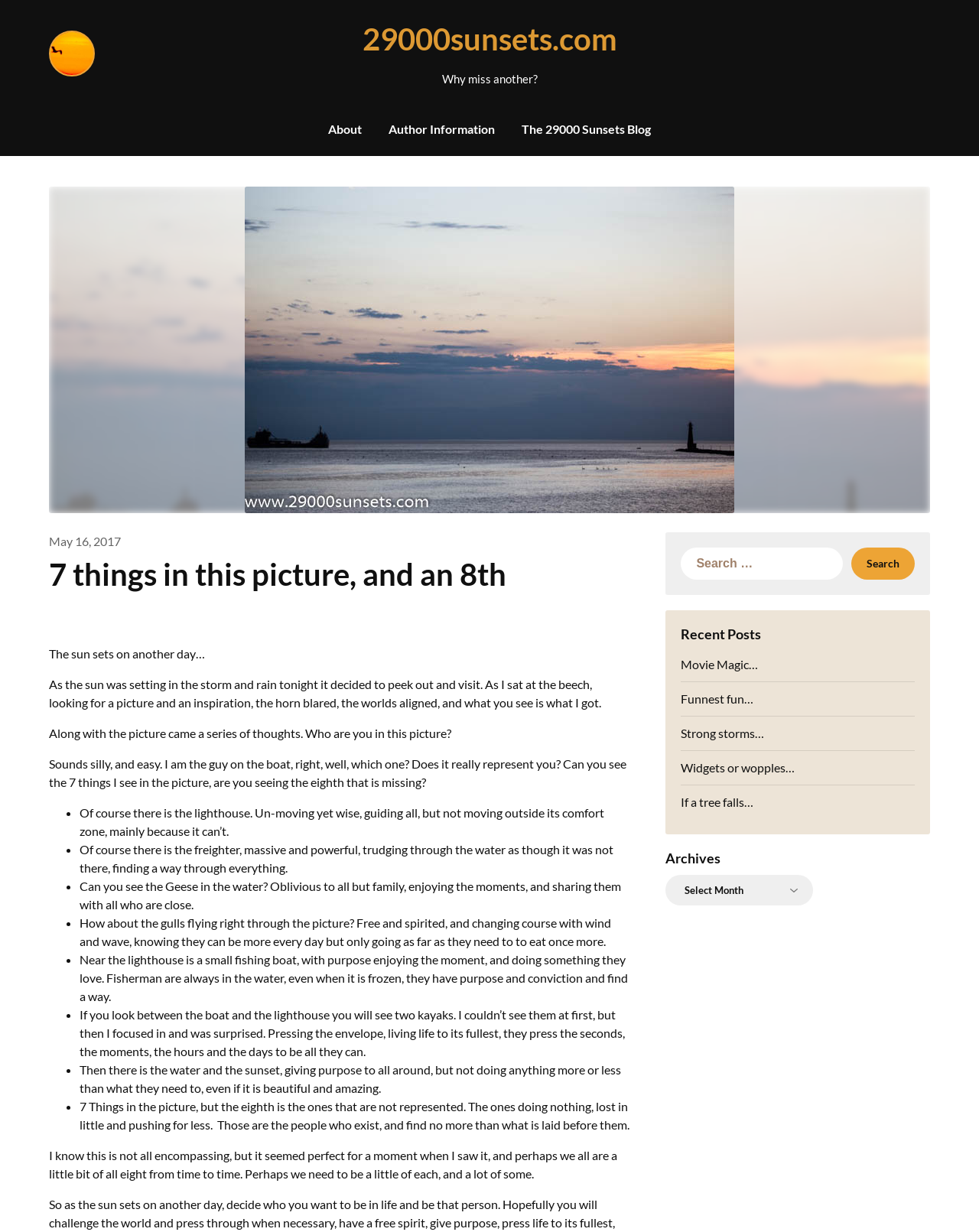Extract the bounding box of the UI element described as: "About".

[0.323, 0.083, 0.382, 0.126]